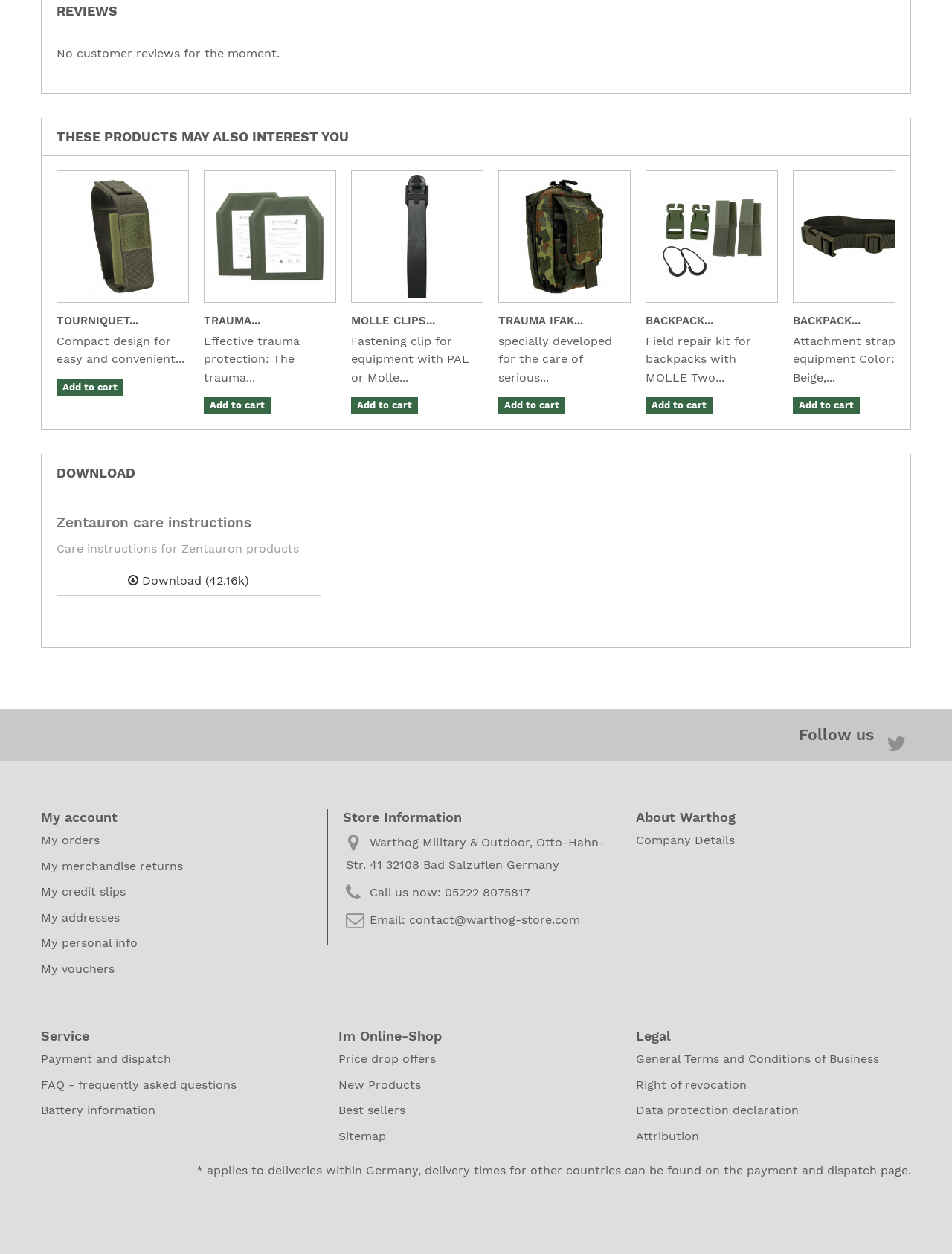How many links are there in the 'My account' section?
Using the visual information from the image, give a one-word or short-phrase answer.

7